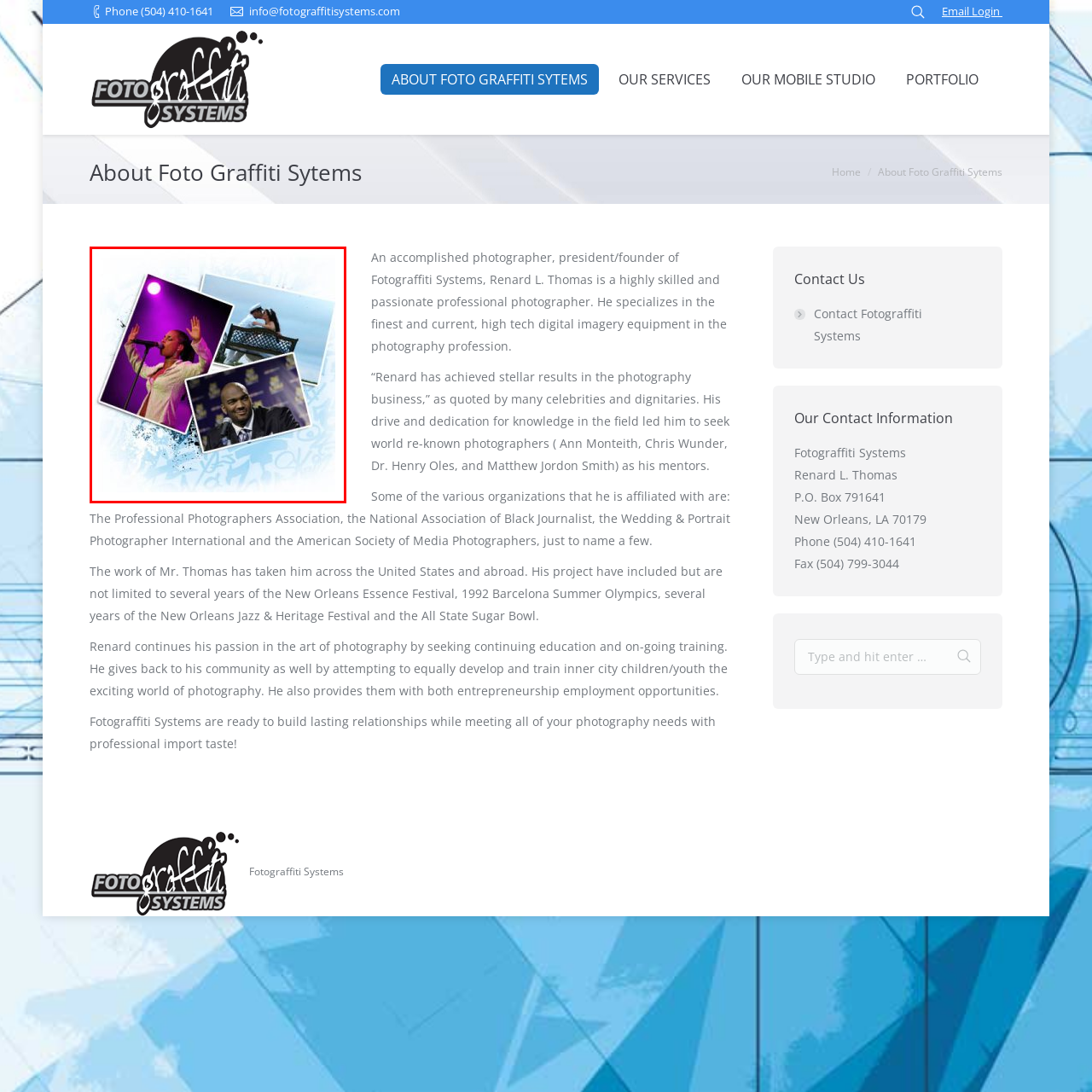Elaborate on the contents of the image highlighted by the red boundary in detail.

The image showcases a vibrant collage that beautifully encapsulates dynamic moments in photography. The first layer features a singer passionately performing on stage, illuminated by a purple spotlight, symbolizing the artistry and energy of live music. The second layer captures a romantic moment, portraying a couple sharing an intimate kiss against a tranquil backdrop, highlighting the emotional depth that photography can convey. Lastly, the image presents a professional-looking man seated at a press conference, radiating confidence, possibly representing success and achievement in a public or professional sphere. This collage reflects the diverse and powerful storytelling capabilities of photography, further emphasizing the mission of Fotograffiti Systems in capturing life's significant moments.